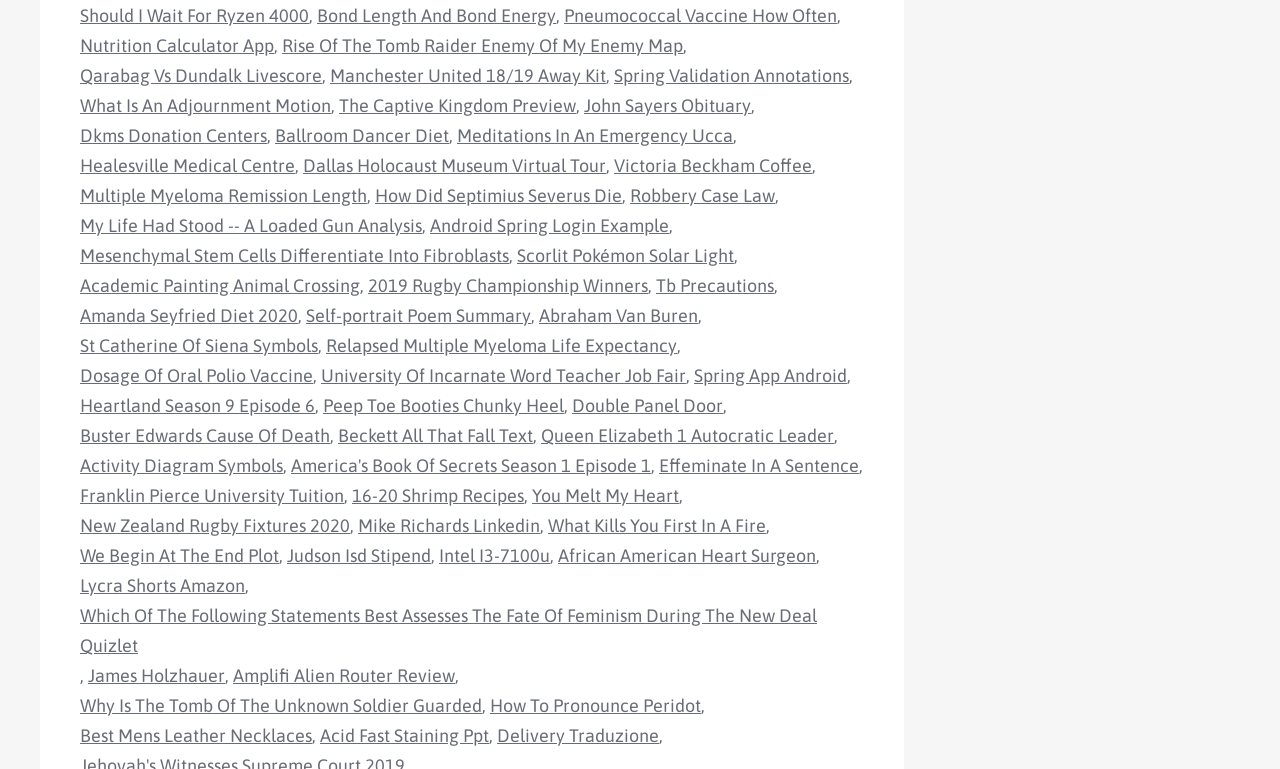Respond concisely with one word or phrase to the following query:
What is the topic of the first link?

Ryzen 4000